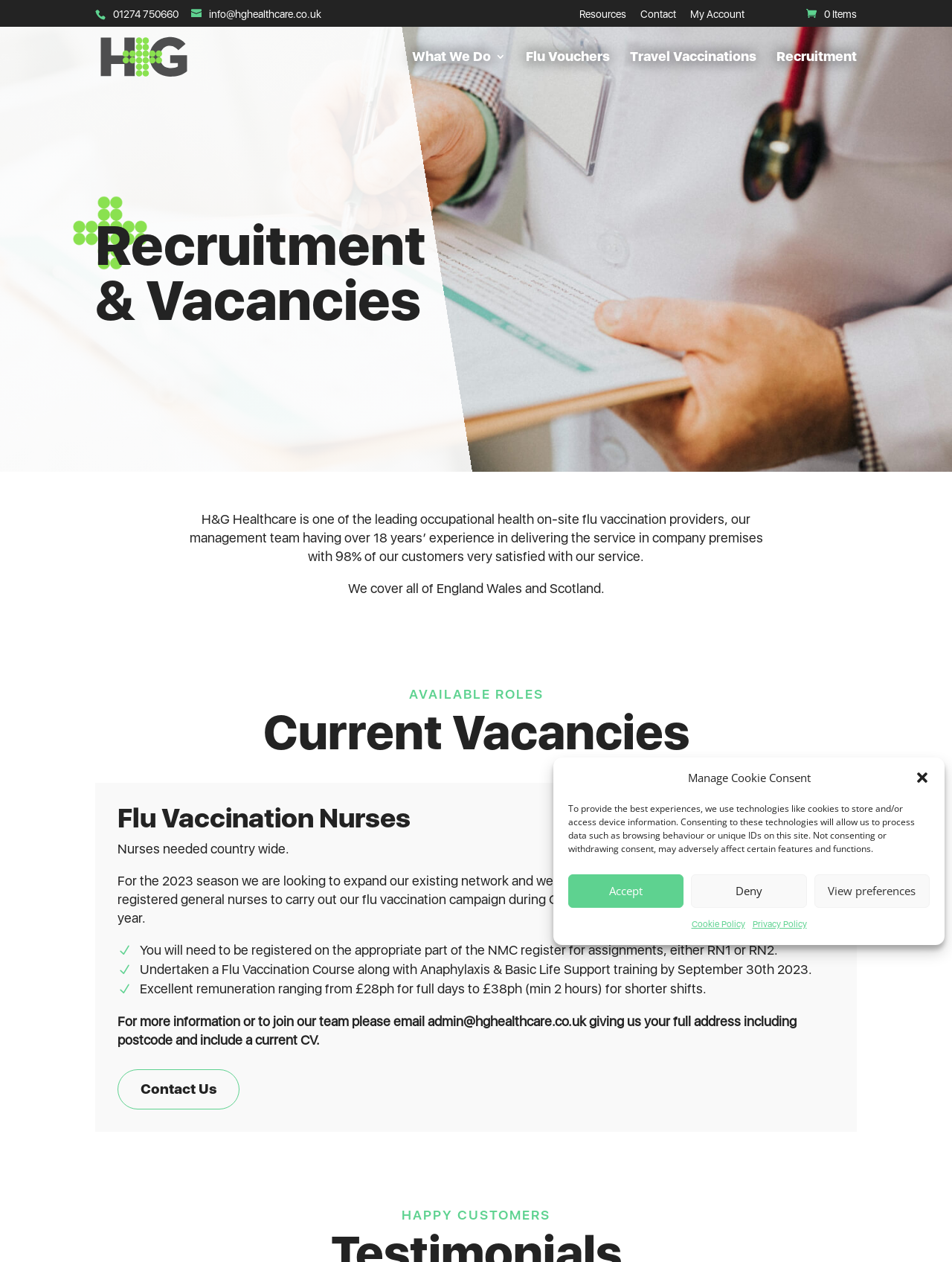Point out the bounding box coordinates of the section to click in order to follow this instruction: "Send an email to info@hghealthcare.co.uk".

[0.201, 0.006, 0.338, 0.016]